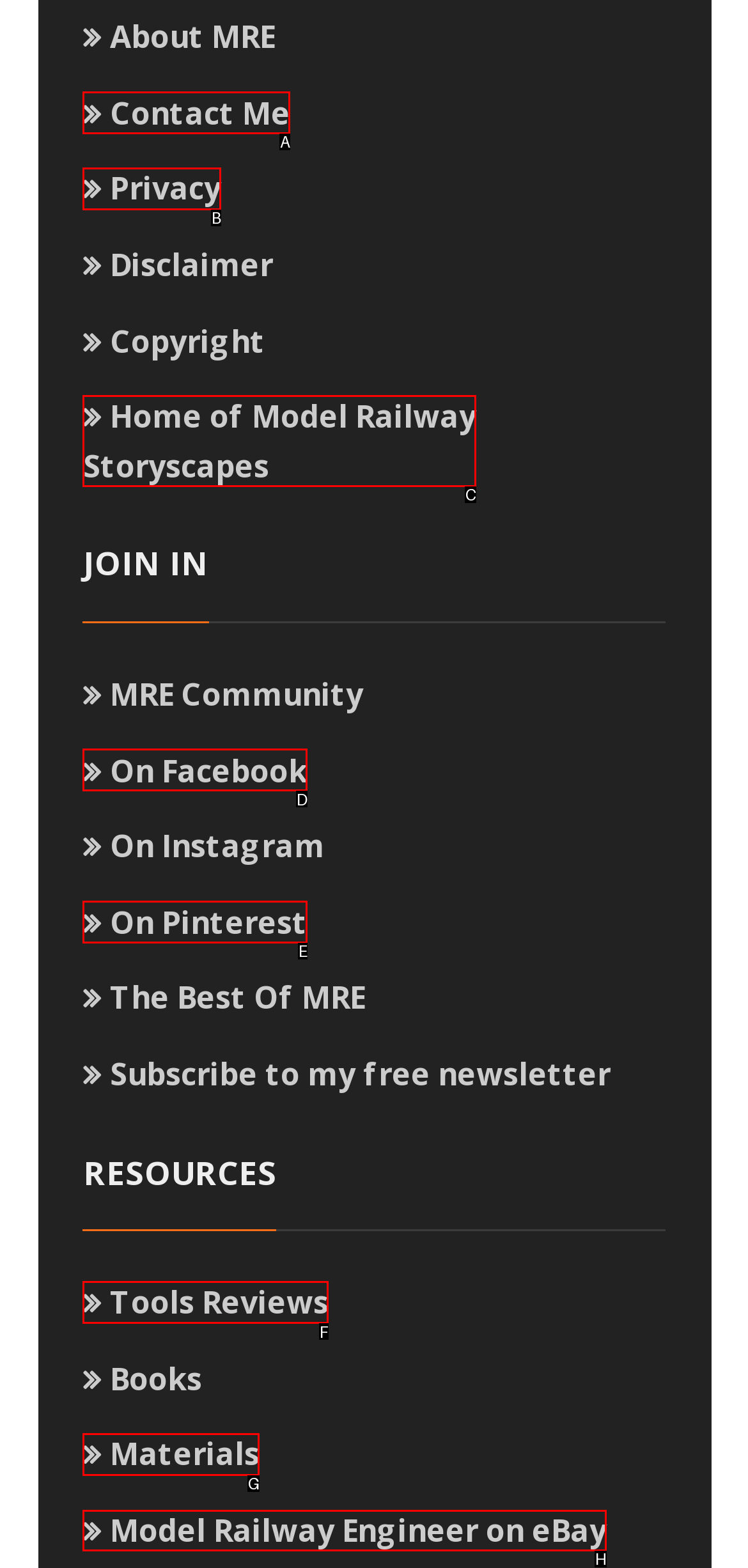Determine the letter of the UI element I should click on to complete the task: Visit Model Railway Engineer on eBay from the provided choices in the screenshot.

H